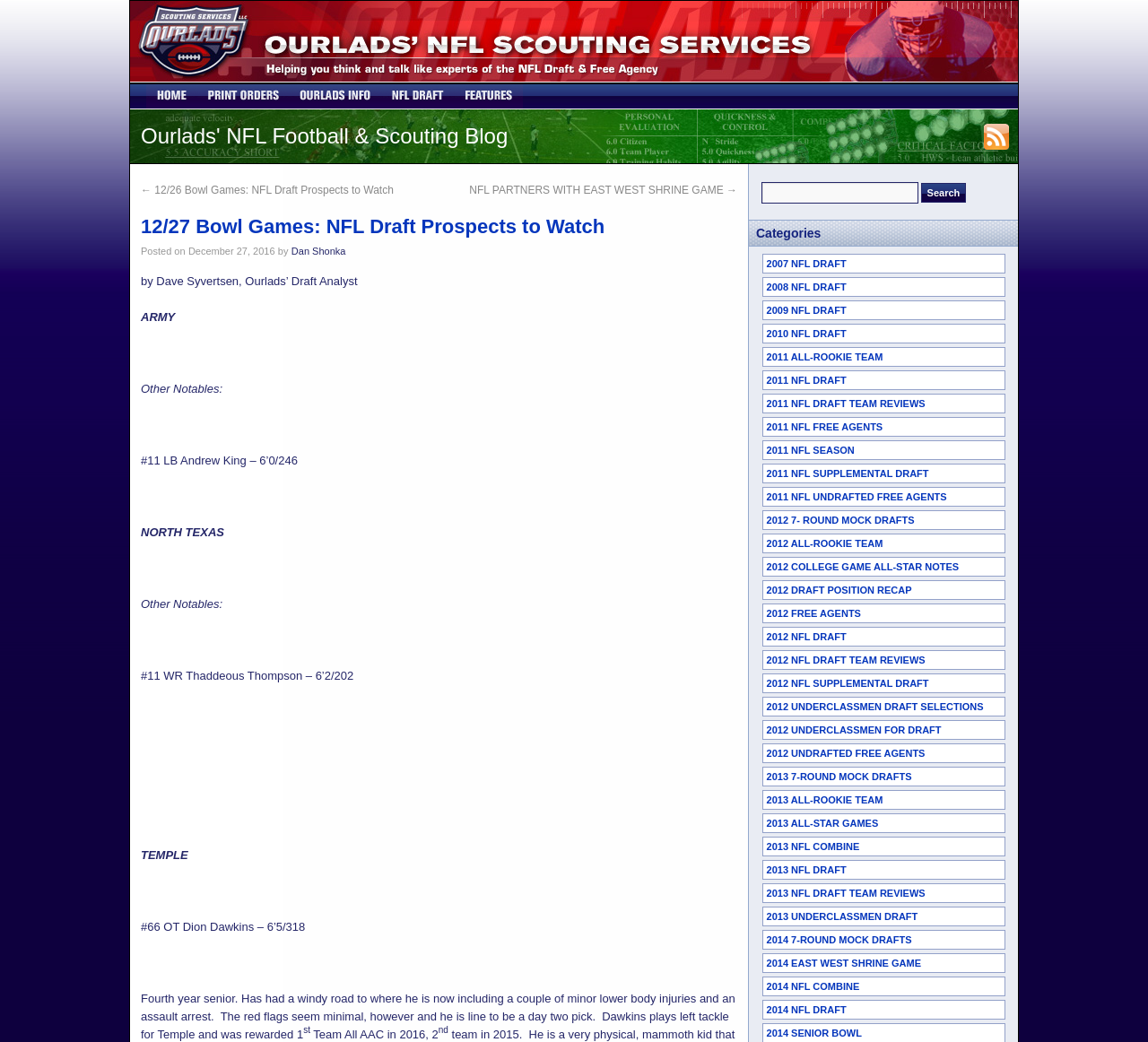What is the name of the blog?
Respond with a short answer, either a single word or a phrase, based on the image.

Ourlads' NFL Football & Scouting Blog